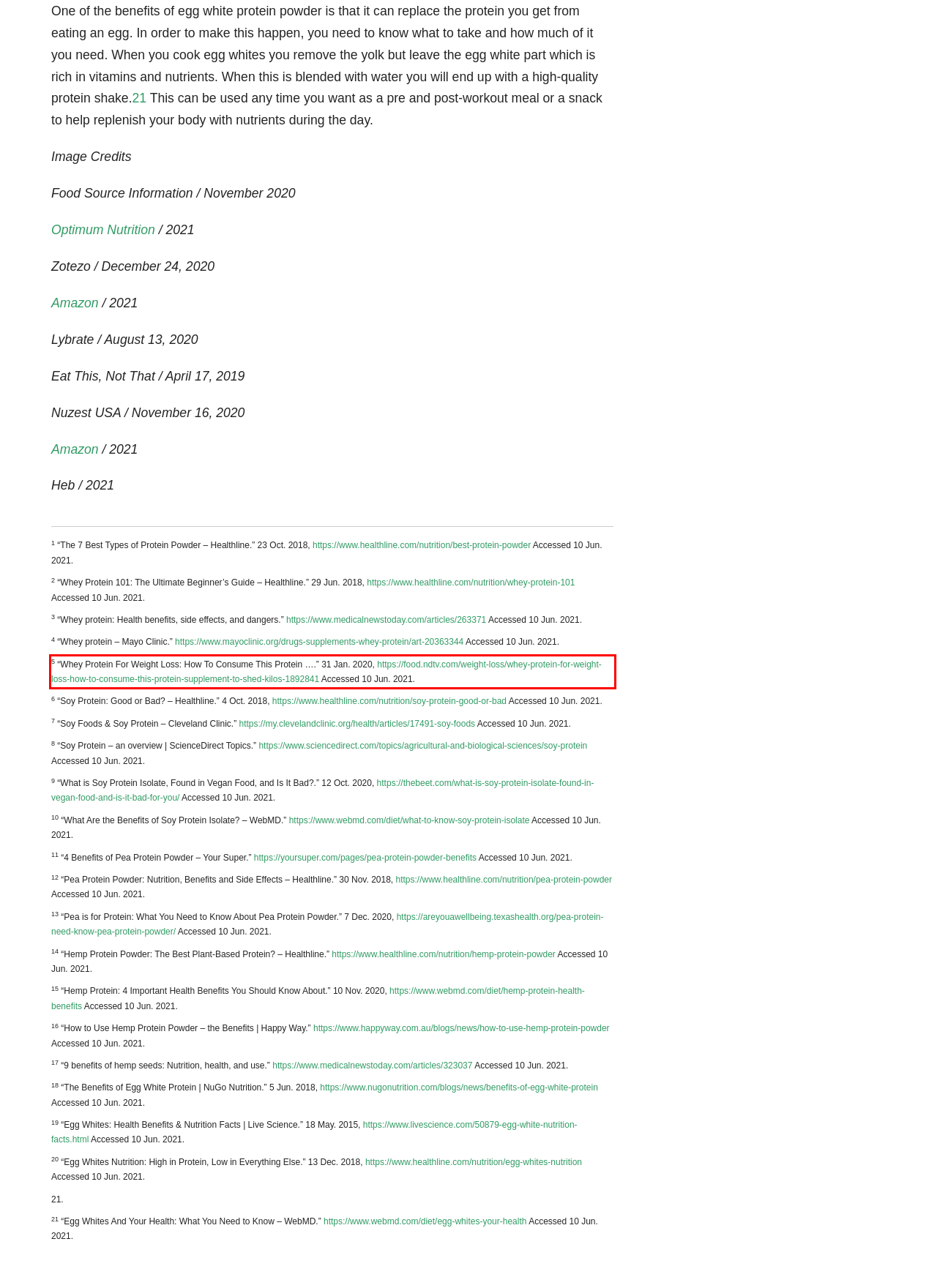Locate the red bounding box in the provided webpage screenshot and use OCR to determine the text content inside it.

5 “Whey Protein For Weight Loss: How To Consume This Protein ….” 31 Jan. 2020, https://food.ndtv.com/weight-loss/whey-protein-for-weight-loss-how-to-consume-this-protein-supplement-to-shed-kilos-1892841 Accessed 10 Jun. 2021.